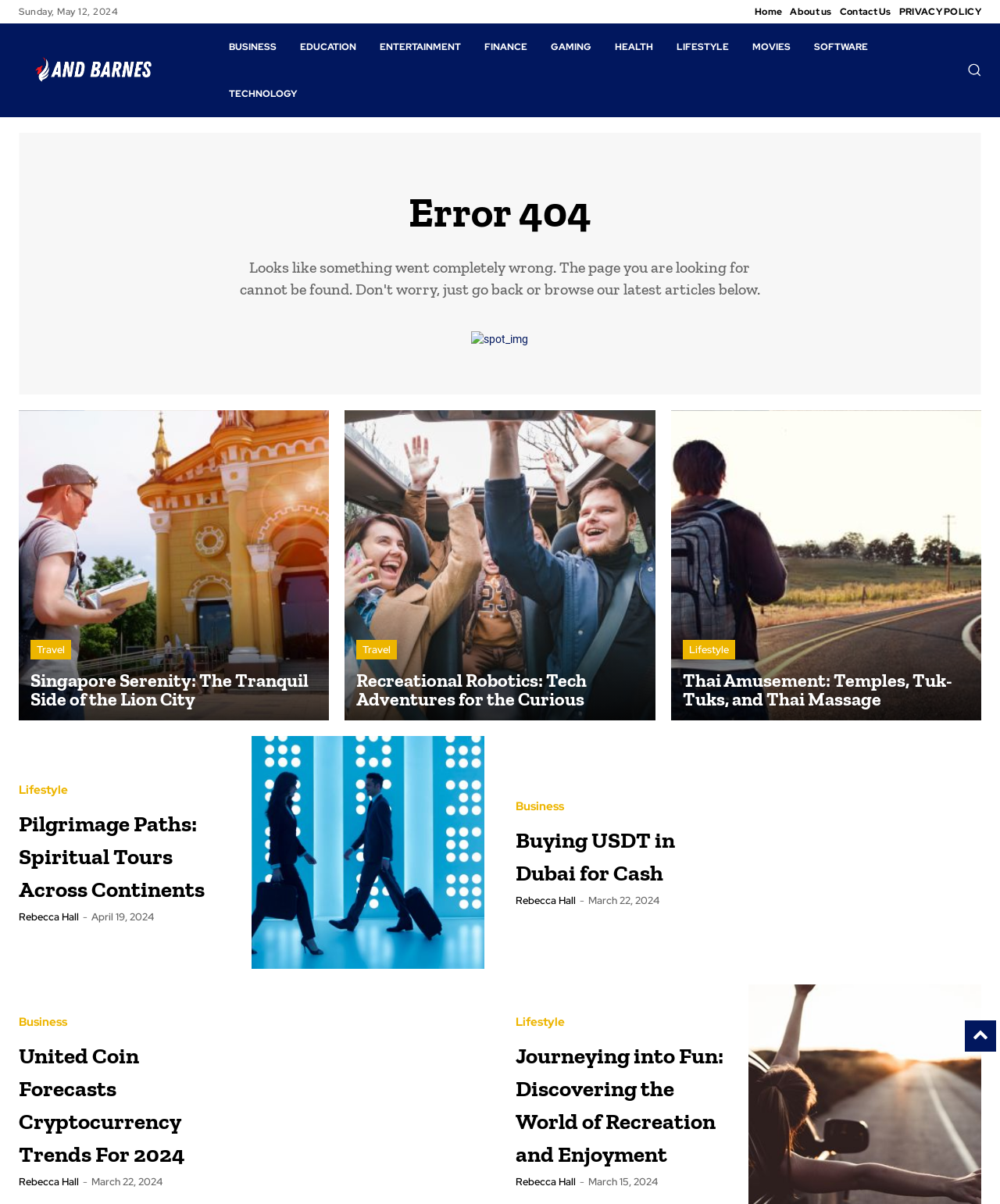Generate a comprehensive caption for the webpage you are viewing.

This webpage appears to be a news and updates page from Downtown PRO and And Barnes. At the top, there is a date displayed, "Sunday, May 12, 2024". Below the date, there is a navigation menu with links to "Home", "About us", "Contact Us", and "PRIVACY POLICY" aligned horizontally. To the left of the navigation menu, there is a logo image with a link to the logo.

Below the navigation menu, there are several categories listed horizontally, including "BUSINESS", "EDUCATION", "ENTERTAINMENT", "FINANCE", "GAMING", "HEALTH", "LIFESTYLE", "MOVIES", "SOFTWARE", and "TECHNOLOGY". 

In the main content area, there is a prominent error message "Error 404" indicating that the page is not found. Below the error message, there is an image with a link labeled "spot_img". 

The main content area is divided into three columns. The left column contains news articles with titles such as "Singapore Serenity: The Tranquil Side of the Lion City", "Recreational Robotics: Tech Adventures for the Curious", and "Thai Amusement: Temples, Tuk-Tuks, and Thai Massage". Each article has a heading and a link to the article. 

The middle column contains more news articles with titles such as "Pilgrimage Paths: Spiritual Tours Across Continents", "Buying USDT in Dubai for Cash", and "United Coin Forecasts Cryptocurrency Trends For 2024". Each article has a heading and a link to the article.

The right column contains a list of news articles with titles and links, including "Rebecca Hall" and "Journeying into Fun: Discovering the World of Recreation and Enjoyment". Each article has a heading and a link to the article. 

At the top right corner, there is a search button with a magnifying glass icon.